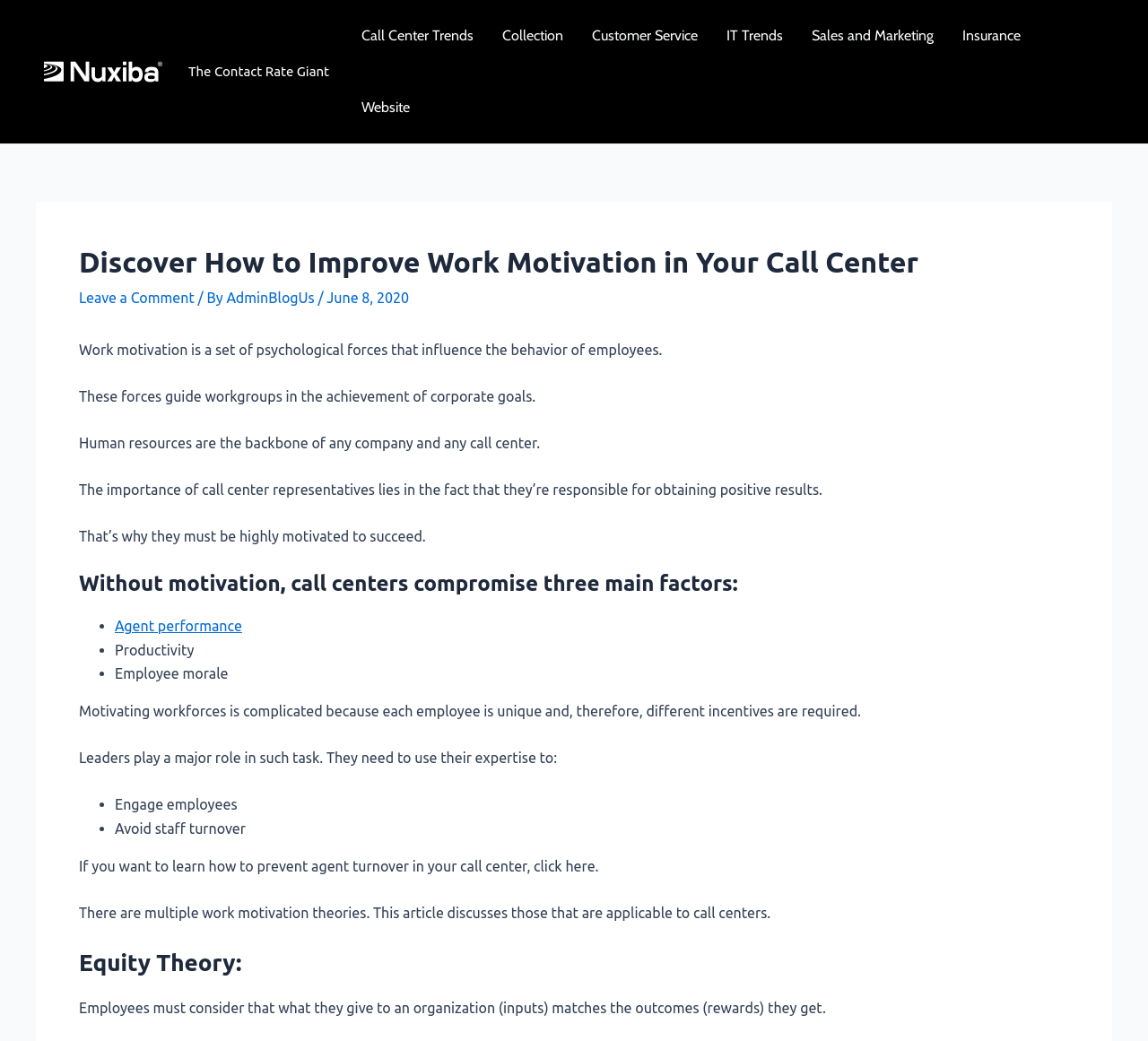Generate a comprehensive description of the contents of the webpage.

The webpage is about improving work motivation in a call center. At the top left, there is a link to "Nuxiba Blog US" accompanied by an image with the same name. Next to it, there is a heading "The Contact Rate Giant". Below these elements, there is a navigation menu with categories such as "Call Center Trends", "Collection", "Customer Service", and more.

The main content of the webpage is divided into sections. The first section has a heading "Discover How to Improve Work Motivation in Your Call Center" followed by a brief description of work motivation and its importance in a call center. There are also links to "Leave a Comment" and the author's name "AdminBlogUs" with the date "June 8, 2020".

The next section explains the importance of work motivation, stating that it guides workgroups to achieve corporate goals. It also highlights the role of call center representatives in obtaining positive results and the need for them to be highly motivated.

The following section lists three main factors that are compromised without motivation in call centers: agent performance, productivity, and employee morale. The webpage then discusses the complexity of motivating workforces due to individual differences and the role of leaders in using their expertise to engage employees and avoid staff turnover.

There is a call-to-action to learn how to prevent agent turnover in a call center. The webpage then introduces multiple work motivation theories, specifically discussing those applicable to call centers, including the Equity Theory, which states that employees must consider the balance between their inputs and outcomes.